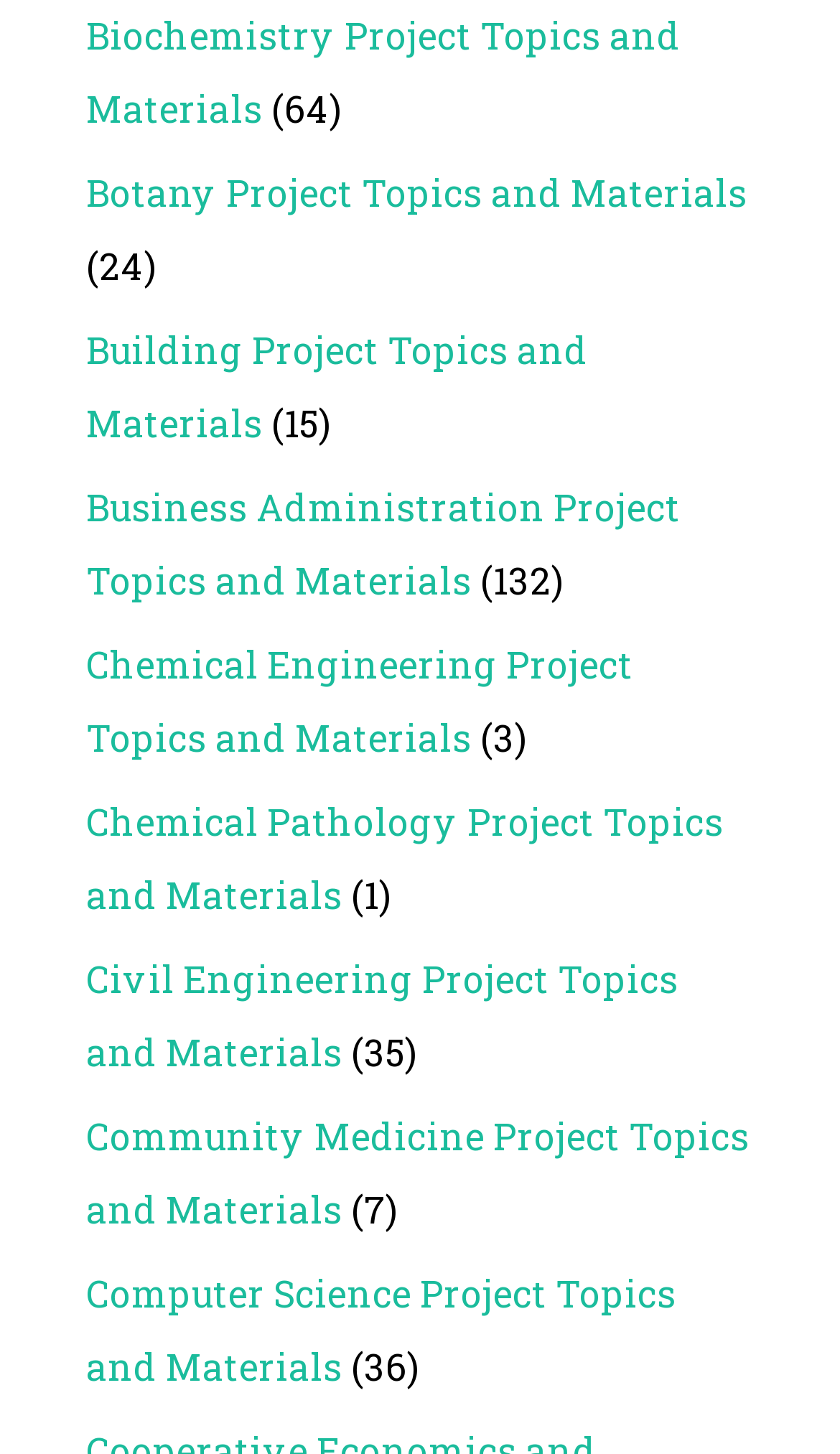Please provide a one-word or short phrase answer to the question:
What is the first project topic listed?

Biochemistry